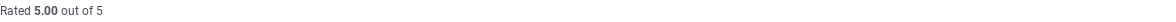What is the purpose of the deep contrast in text?
Please answer the question as detailed as possible.

The deep contrast in text is used to make the rating label more visible, drawing attention to the exceptional quality and customer satisfaction indicated by the score of 5.00 out of 5.